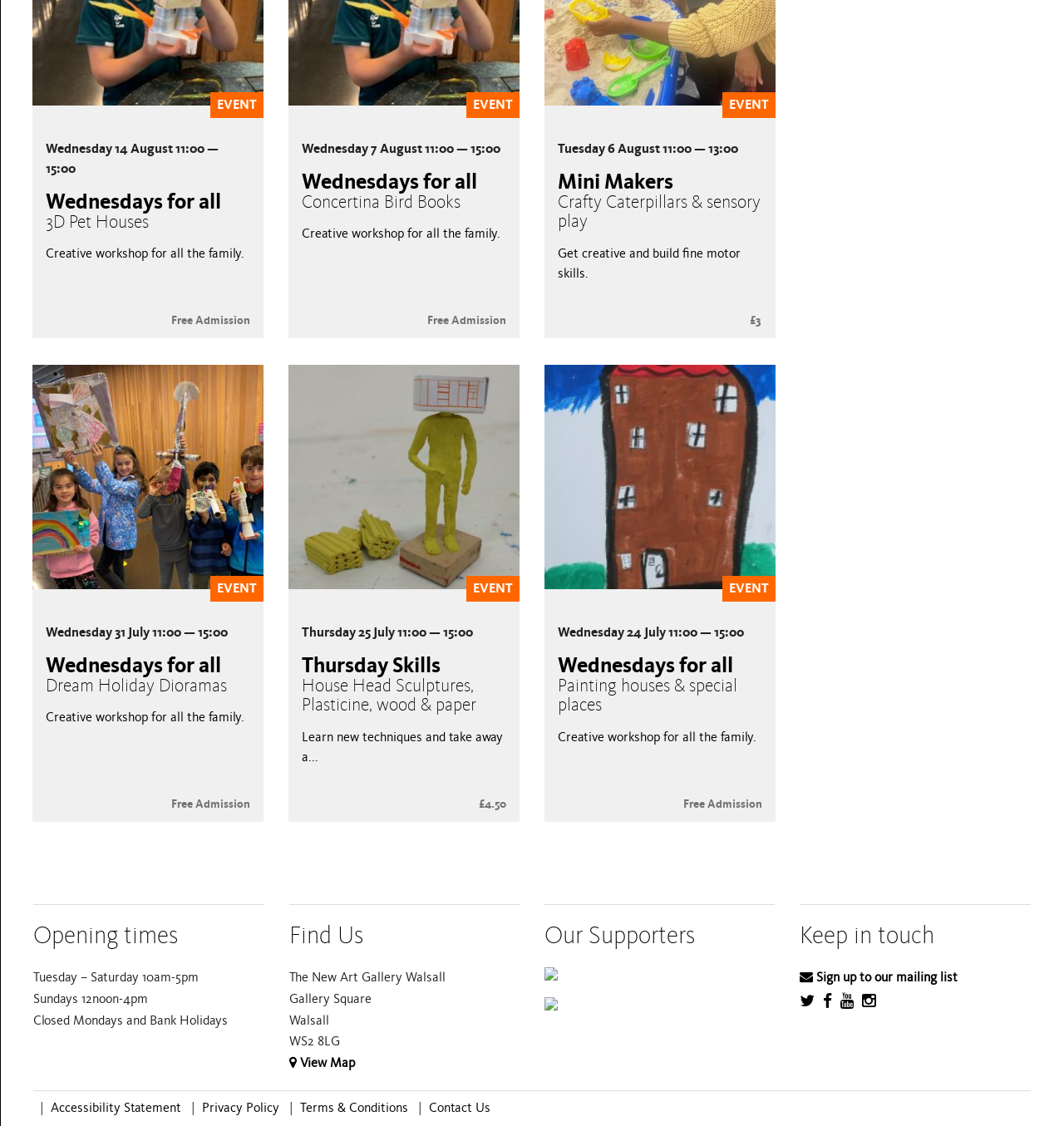What is the admission fee for the 'Mini Makers Crafty Caterpillars & sensory play' event?
Refer to the image and answer the question using a single word or phrase.

£3